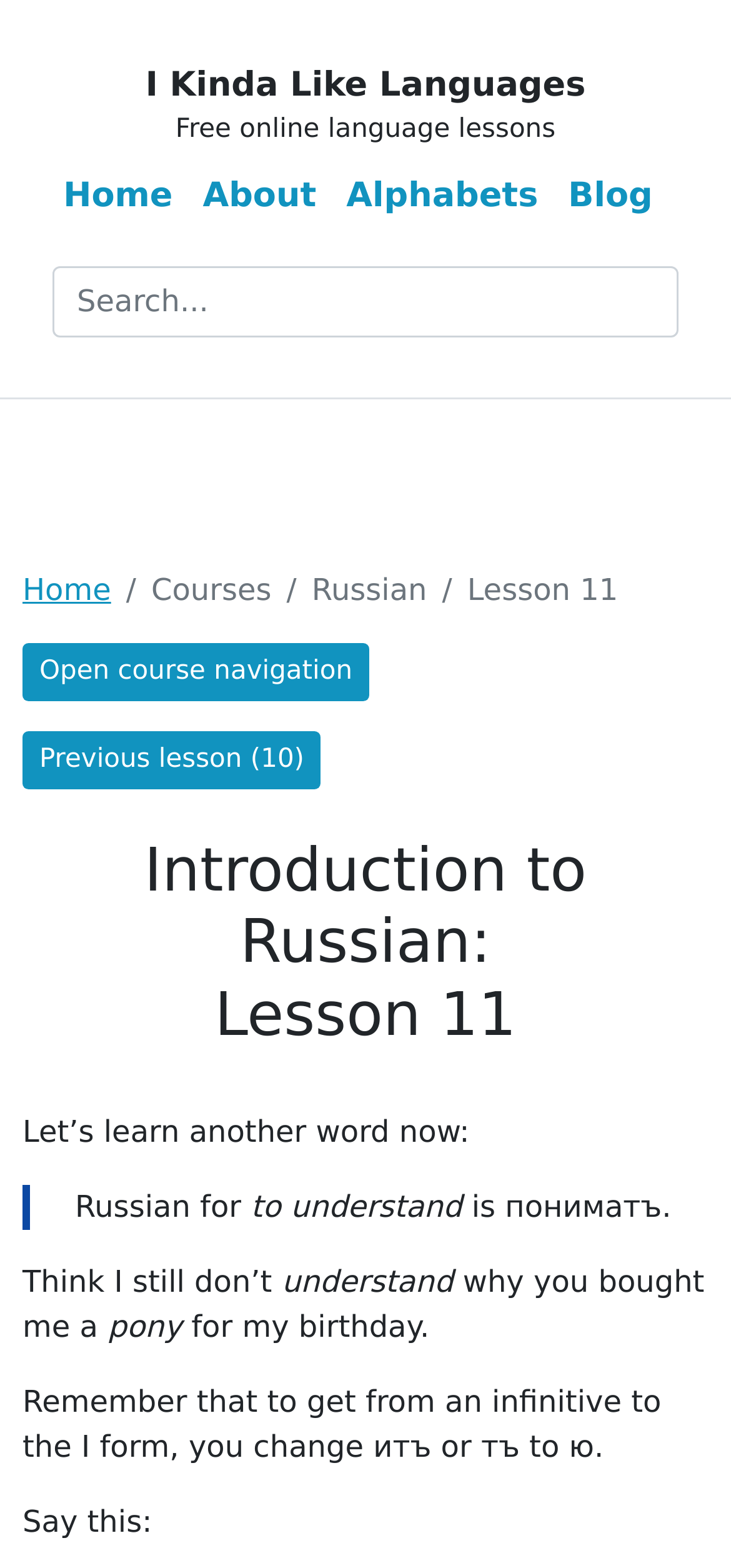Kindly provide the bounding box coordinates of the section you need to click on to fulfill the given instruction: "Go to the previous lesson".

[0.031, 0.472, 0.439, 0.495]